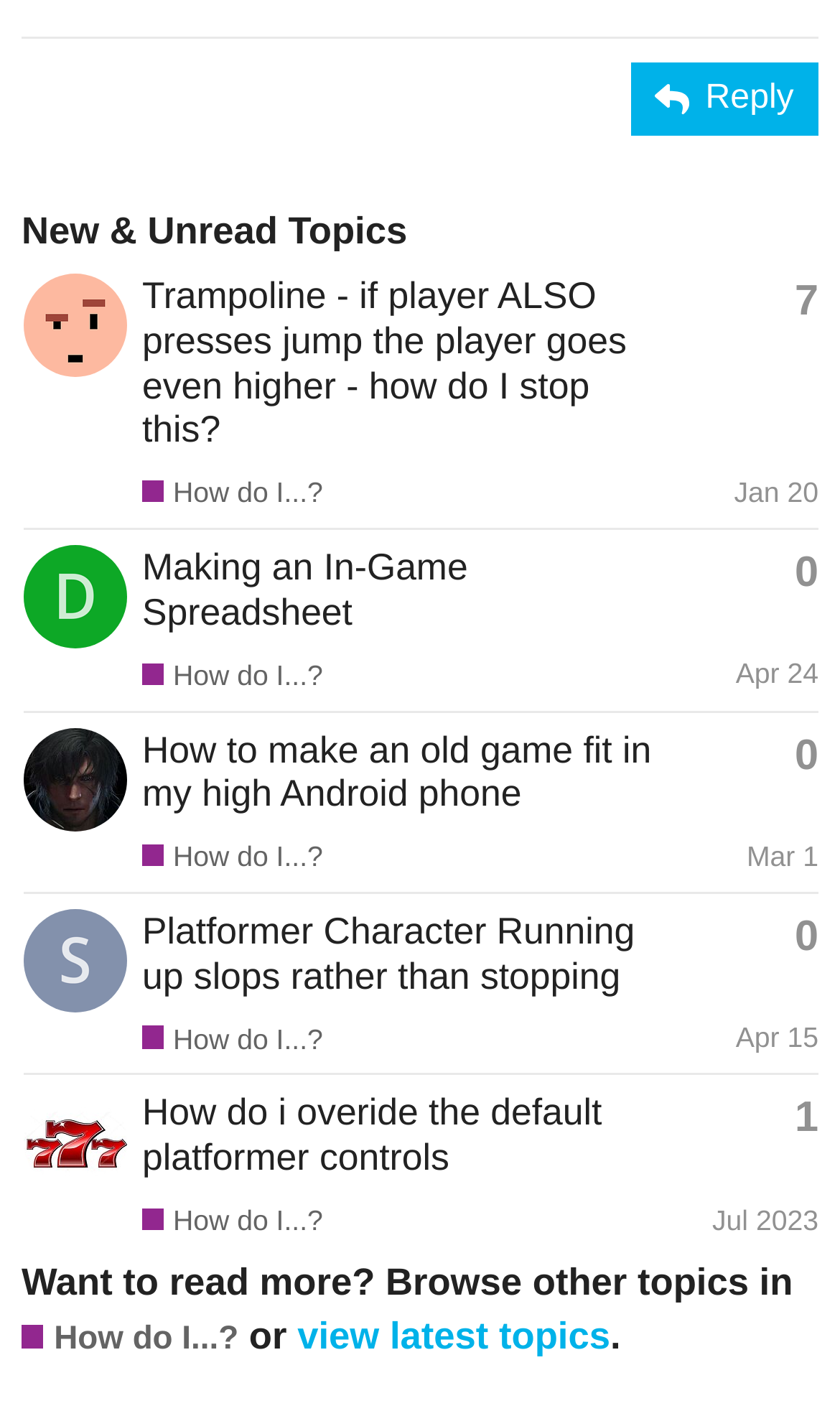Carefully examine the image and provide an in-depth answer to the question: What is the title of the section with unread topics?

I found the title by looking at the heading element with the text 'New & Unread Topics' which is a child of the complementary element with the same text.